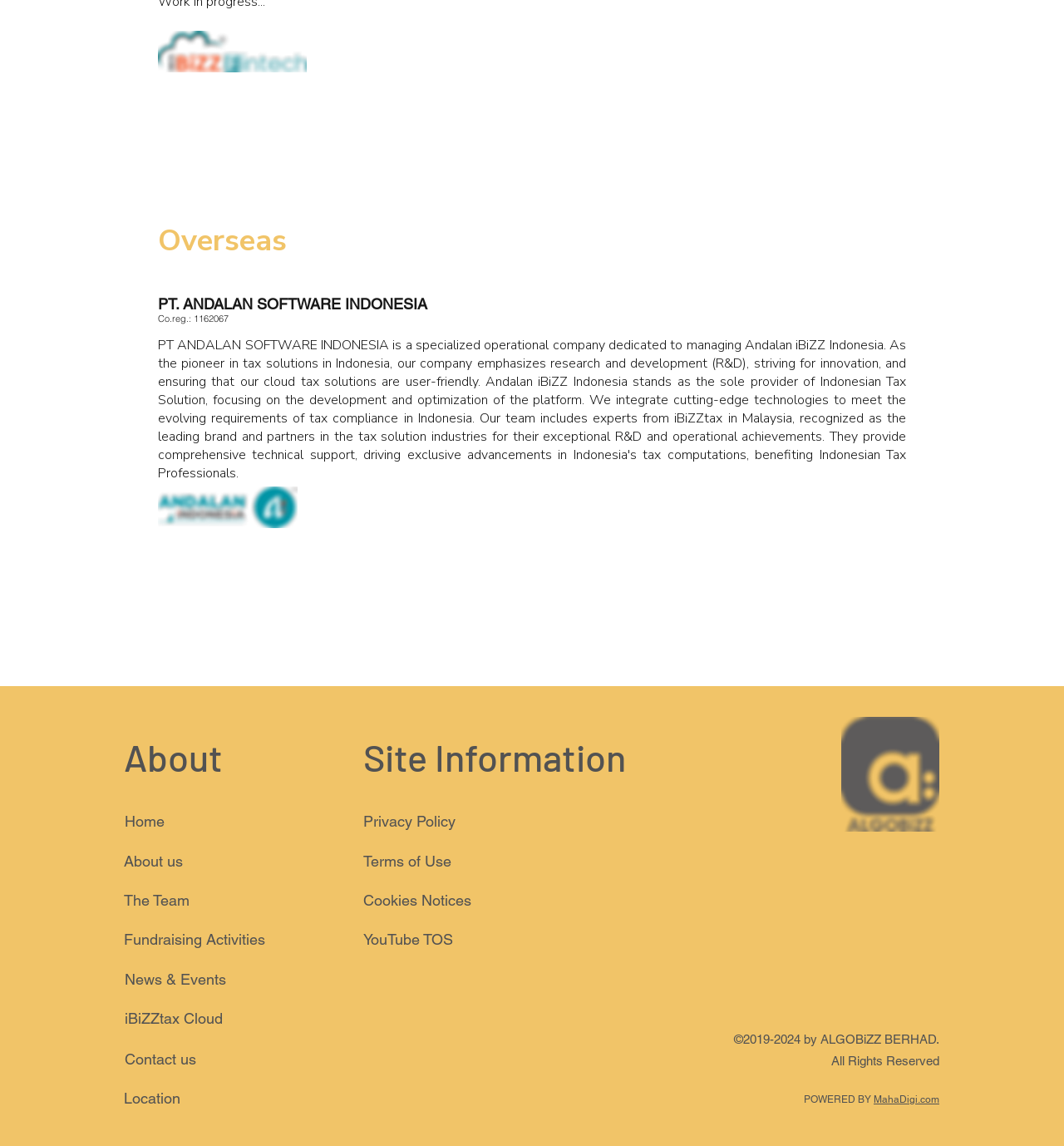Can you identify the bounding box coordinates of the clickable region needed to carry out this instruction: 'Follow MCT Durham on Facebook'? The coordinates should be four float numbers within the range of 0 to 1, stated as [left, top, right, bottom].

None